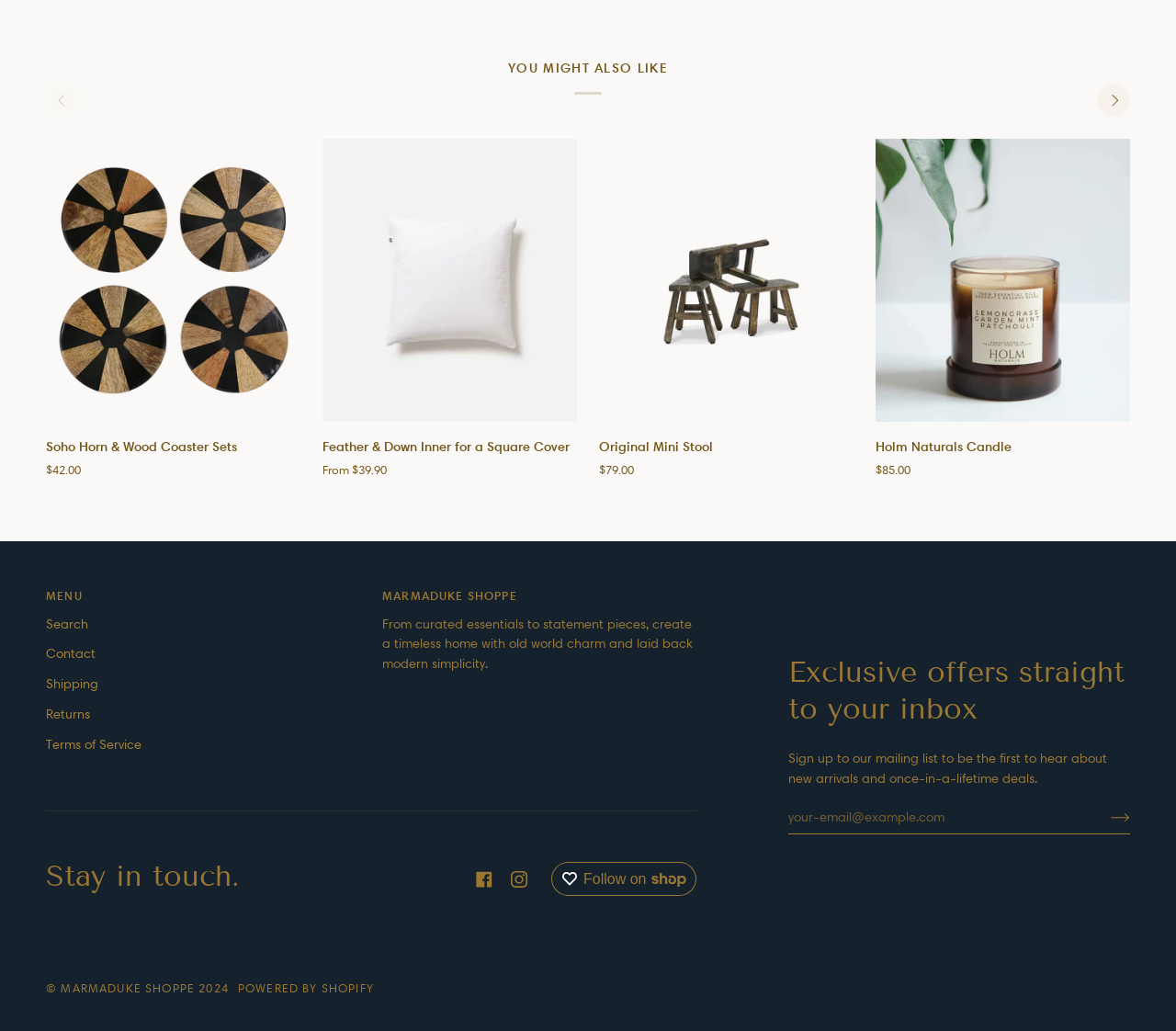Locate the bounding box coordinates of the clickable area to execute the instruction: "Click the 'Previous' button". Provide the coordinates as four float numbers between 0 and 1, represented as [left, top, right, bottom].

[0.039, 0.081, 0.067, 0.113]